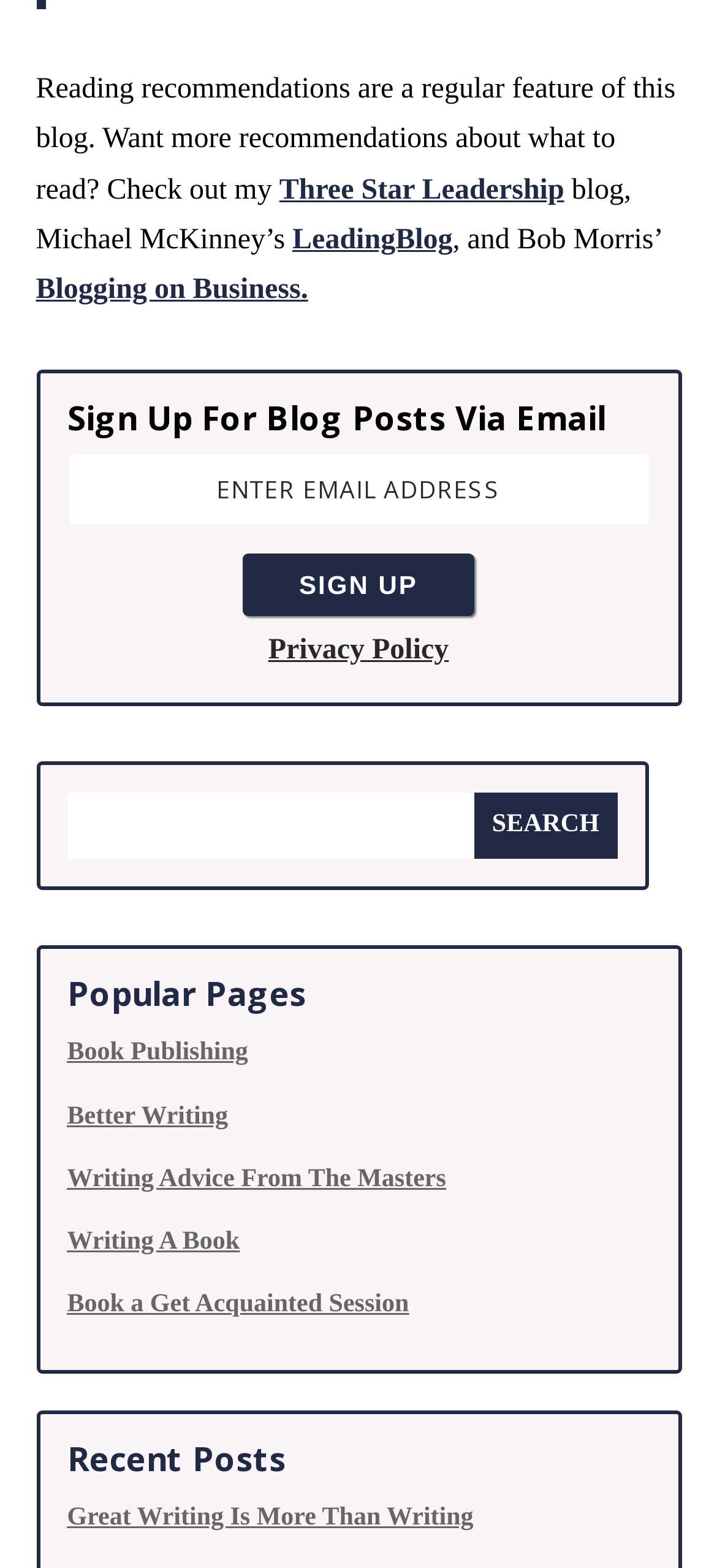Indicate the bounding box coordinates of the element that needs to be clicked to satisfy the following instruction: "Sign up for blog posts via email". The coordinates should be four float numbers between 0 and 1, i.e., [left, top, right, bottom].

[0.094, 0.289, 0.906, 0.336]